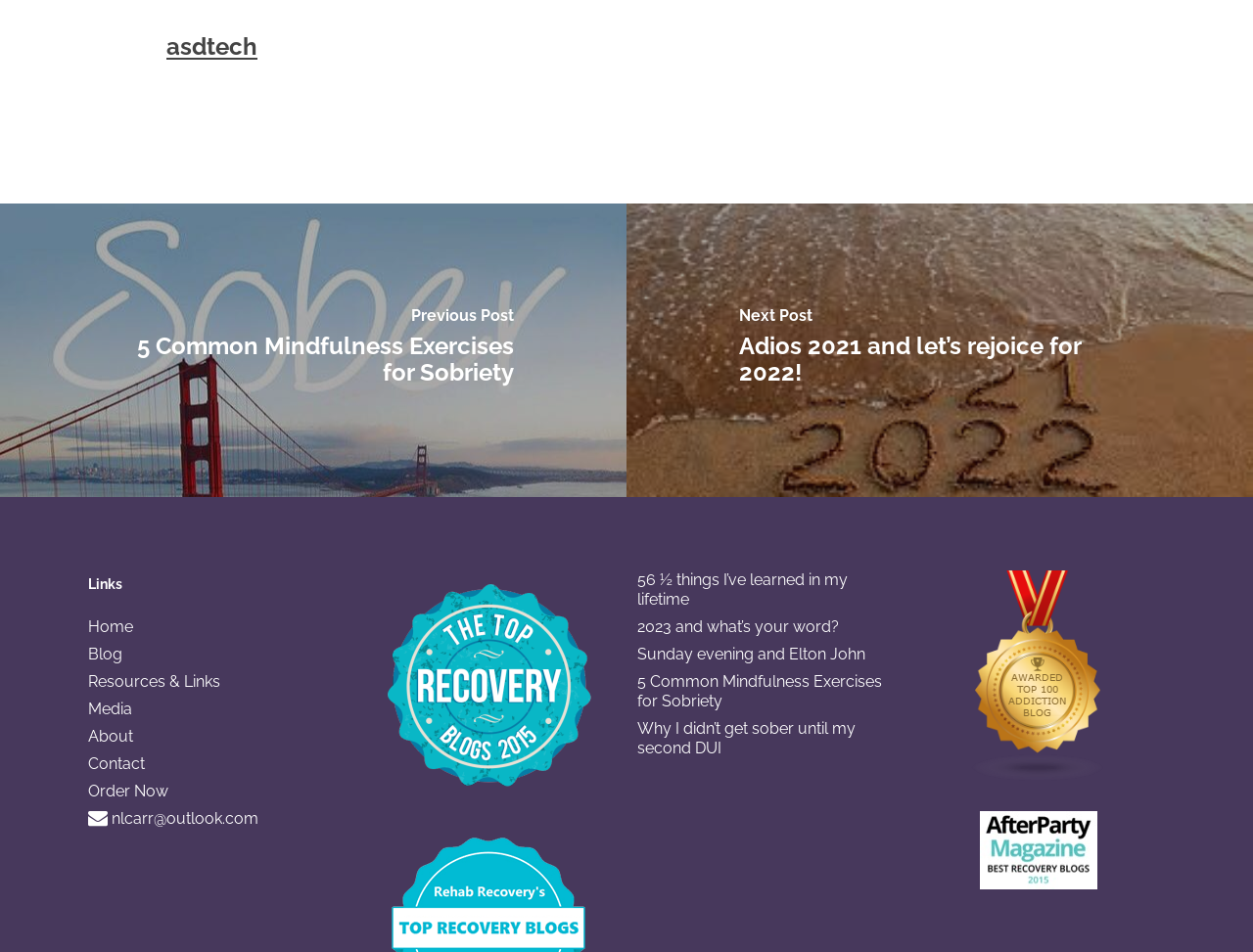Determine the bounding box coordinates in the format (top-left x, top-left y, bottom-right x, bottom-right y). Ensure all values are floating point numbers between 0 and 1. Identify the bounding box of the UI element described by: Order Now

[0.07, 0.821, 0.272, 0.842]